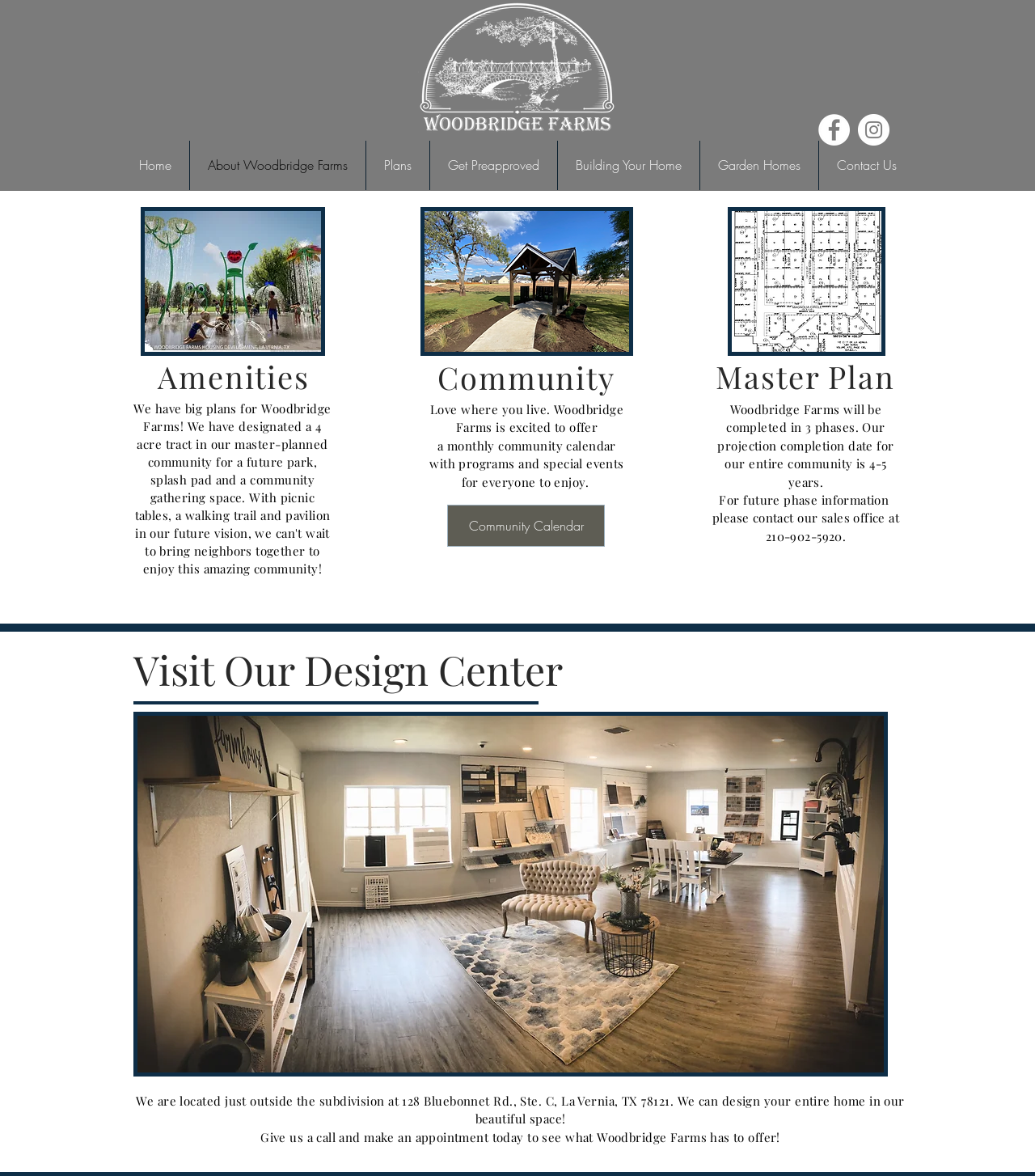Give a complete and precise description of the webpage's appearance.

This webpage is about Woodbridge Farms, a farm-style community with various amenities. At the top, there is a navigation bar with links to different sections of the website, including "Home", "About Woodbridge Farms", "Plans", and "Contact Us". Below the navigation bar, there is a logo image on the left and a social bar with links to Facebook and Instagram on the right.

The main content of the webpage is divided into four sections: "Amenities", "Community", "Master Plan", and "Visit Our Design Center". The "Amenities" section features a heading and a paragraph of text describing the community's plans for a future park, splash pad, and community gathering space. There is also an image of a housing development on the left and another image on the right.

The "Community" section has a heading and a few paragraphs of text describing the community's events and programs. There is a button to access the community calendar and an image of a community event on the right.

The "Master Plan" section features a heading and a paragraph of text describing the community's development plan, which will be completed in three phases over four to five years. There is also an image of the master plan on the right.

The "Visit Our Design Center" section has a heading and a few paragraphs of text describing the design center's location and services. There is a large image of the design center below the text.